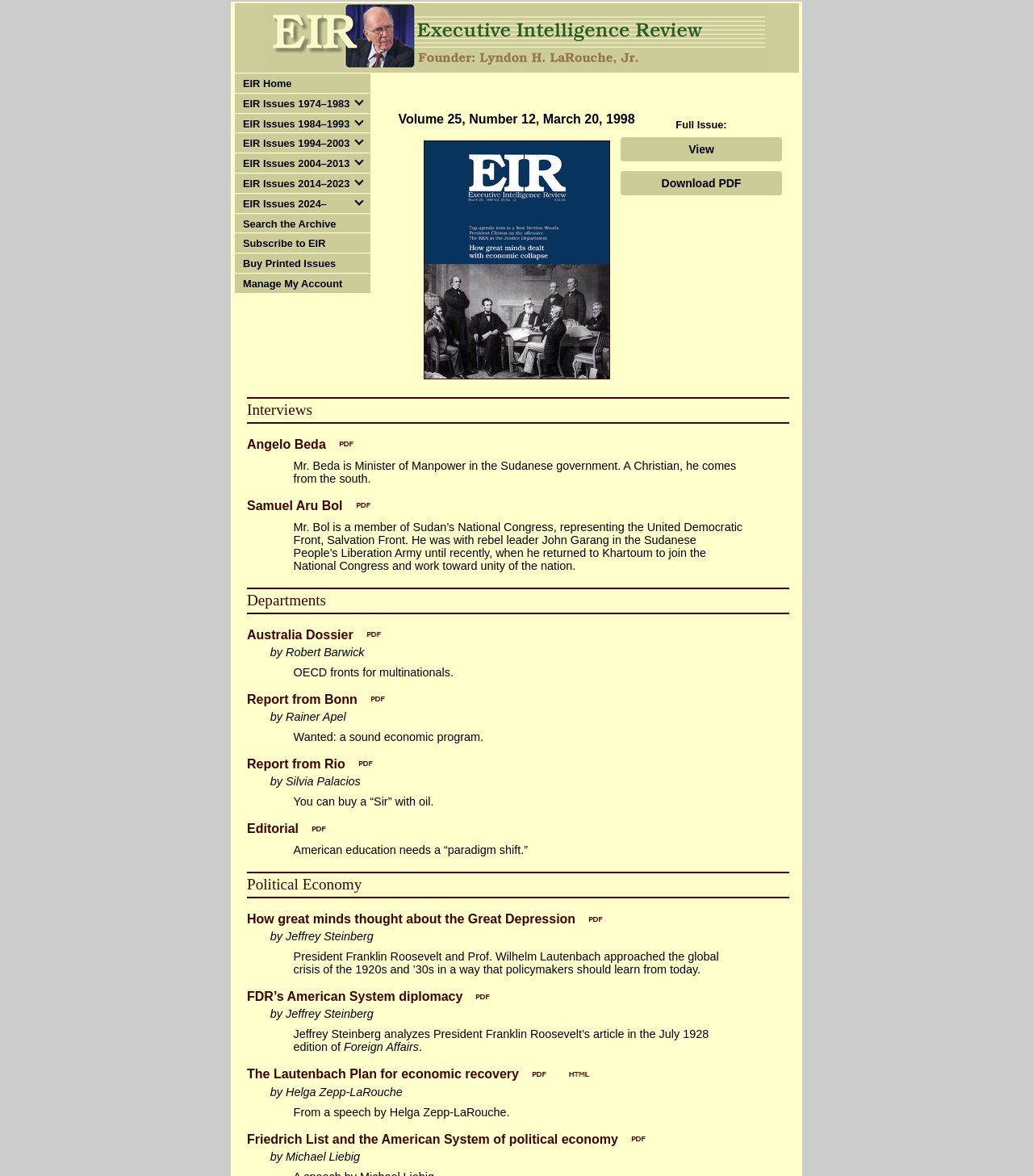Given the element description, predict the bounding box coordinates in the format (top-left x, top-left y, bottom-right x, bottom-right y). Make sure all values are between 0 and 1. Here is the element description: Download PDF

[0.601, 0.145, 0.757, 0.166]